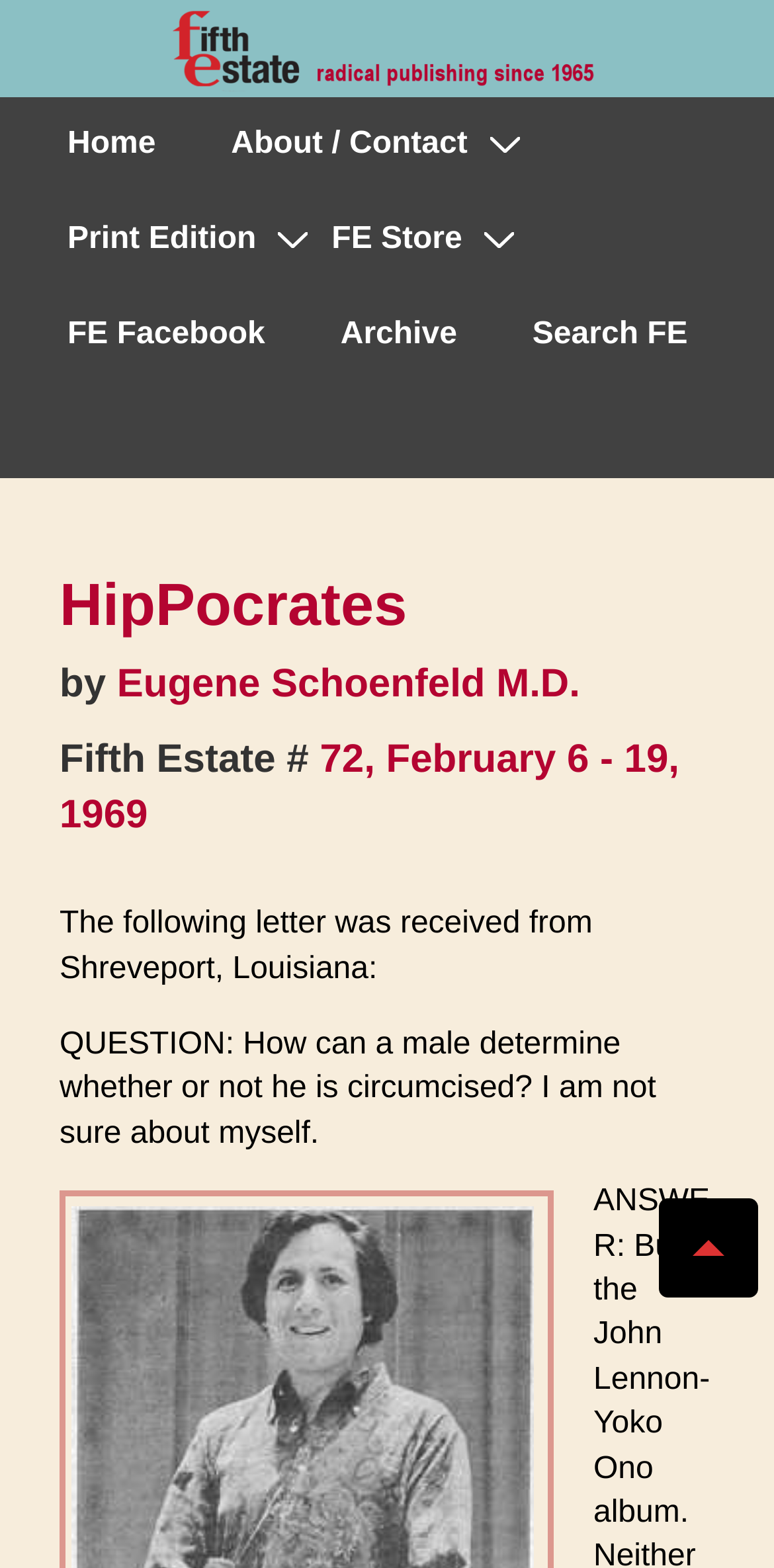Locate the UI element that matches the description Archive in the webpage screenshot. Return the bounding box coordinates in the format (top-left x, top-left y, bottom-right x, bottom-right y), with values ranging from 0 to 1.

[0.394, 0.184, 0.637, 0.244]